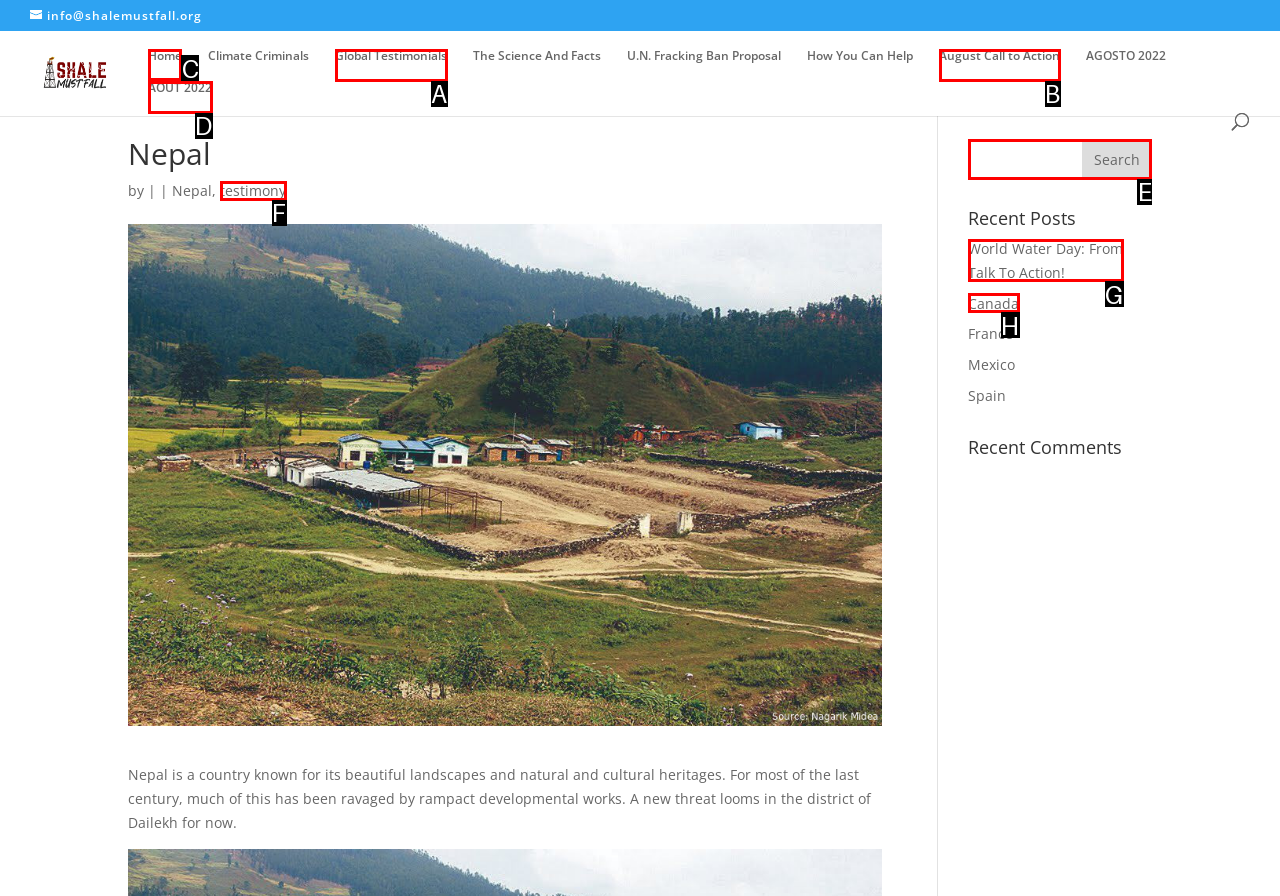Identify the letter of the UI element you need to select to accomplish the task: Go to the home page.
Respond with the option's letter from the given choices directly.

C